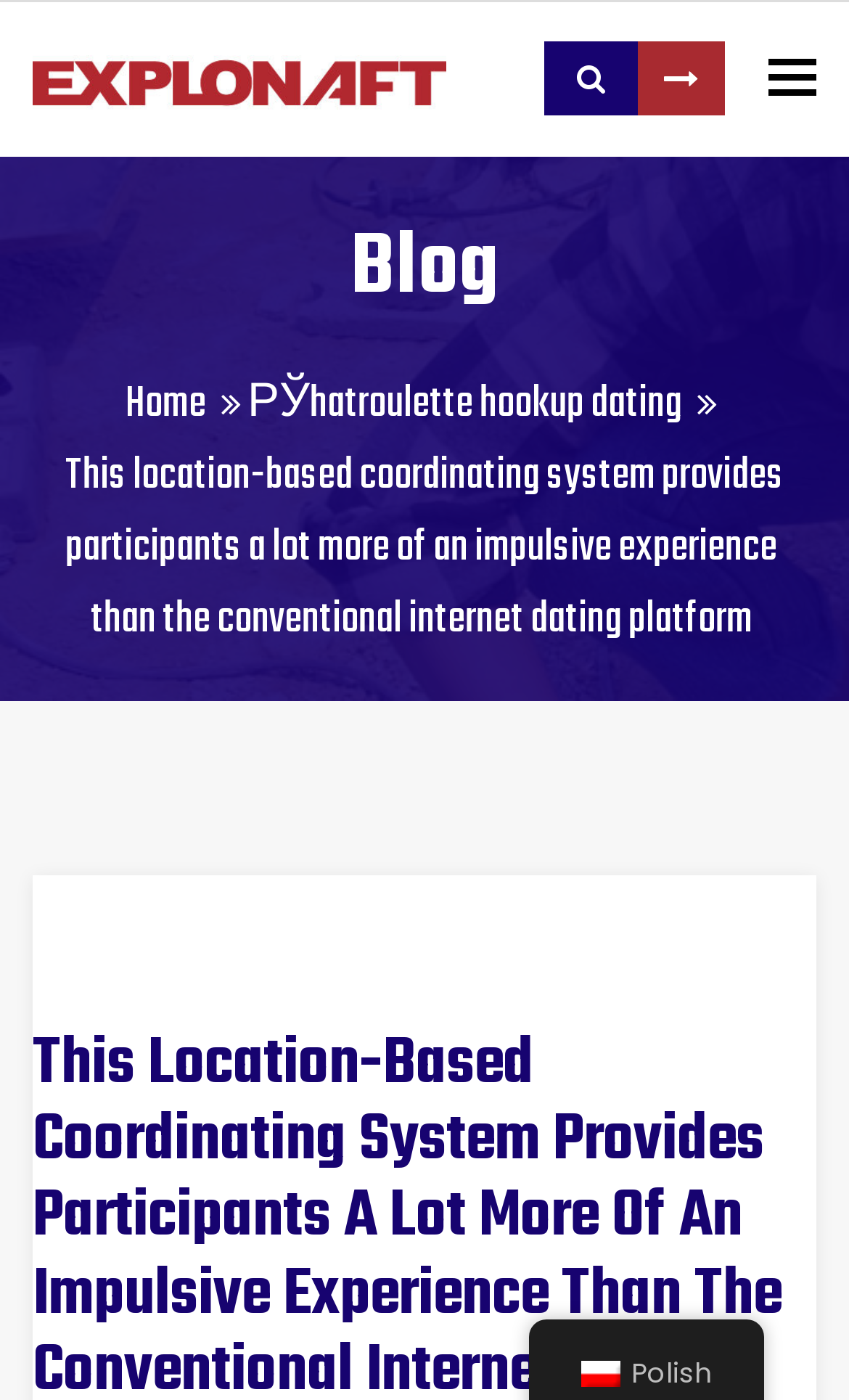Based on what you see in the screenshot, provide a thorough answer to this question: What is the icon next to 'ZADAJ NAM PYTANIE'?

The Unicode character '' next to 'ZADAJ NAM PYTANIE' represents an envelope, indicating that it is a contact or email link.